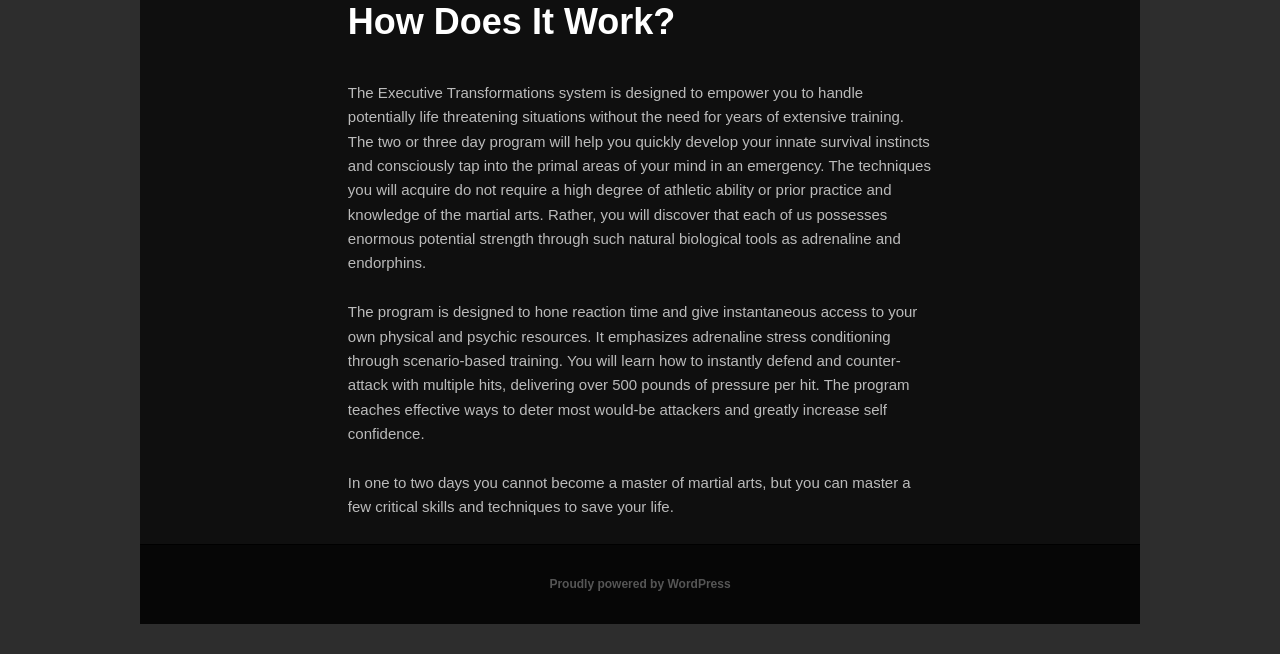Specify the bounding box coordinates (top-left x, top-left y, bottom-right x, bottom-right y) of the UI element in the screenshot that matches this description: Proudly powered by WordPress

[0.429, 0.883, 0.571, 0.904]